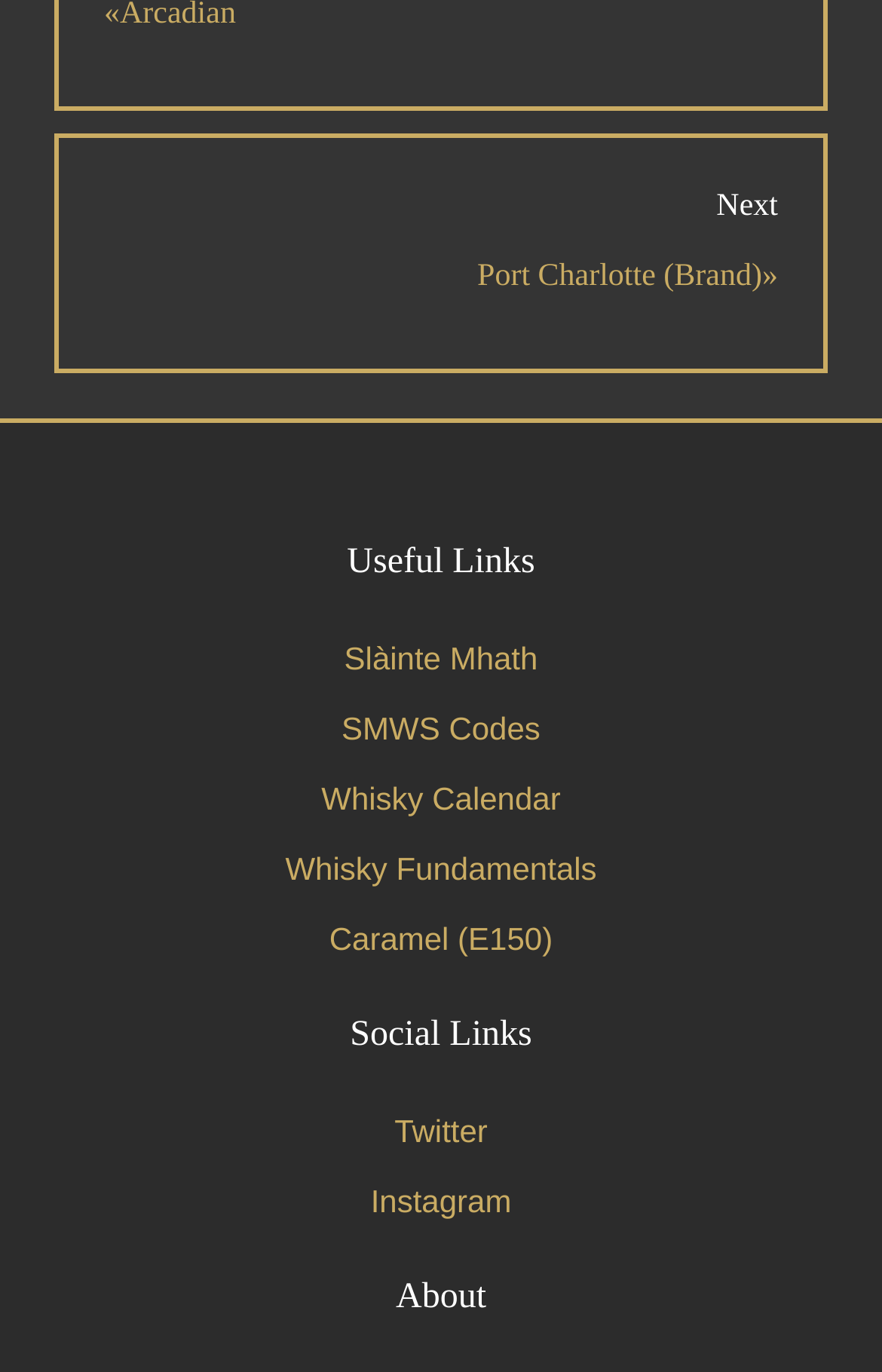Determine the bounding box coordinates of the clickable area required to perform the following instruction: "Follow on Twitter". The coordinates should be represented as four float numbers between 0 and 1: [left, top, right, bottom].

[0.447, 0.808, 0.553, 0.842]